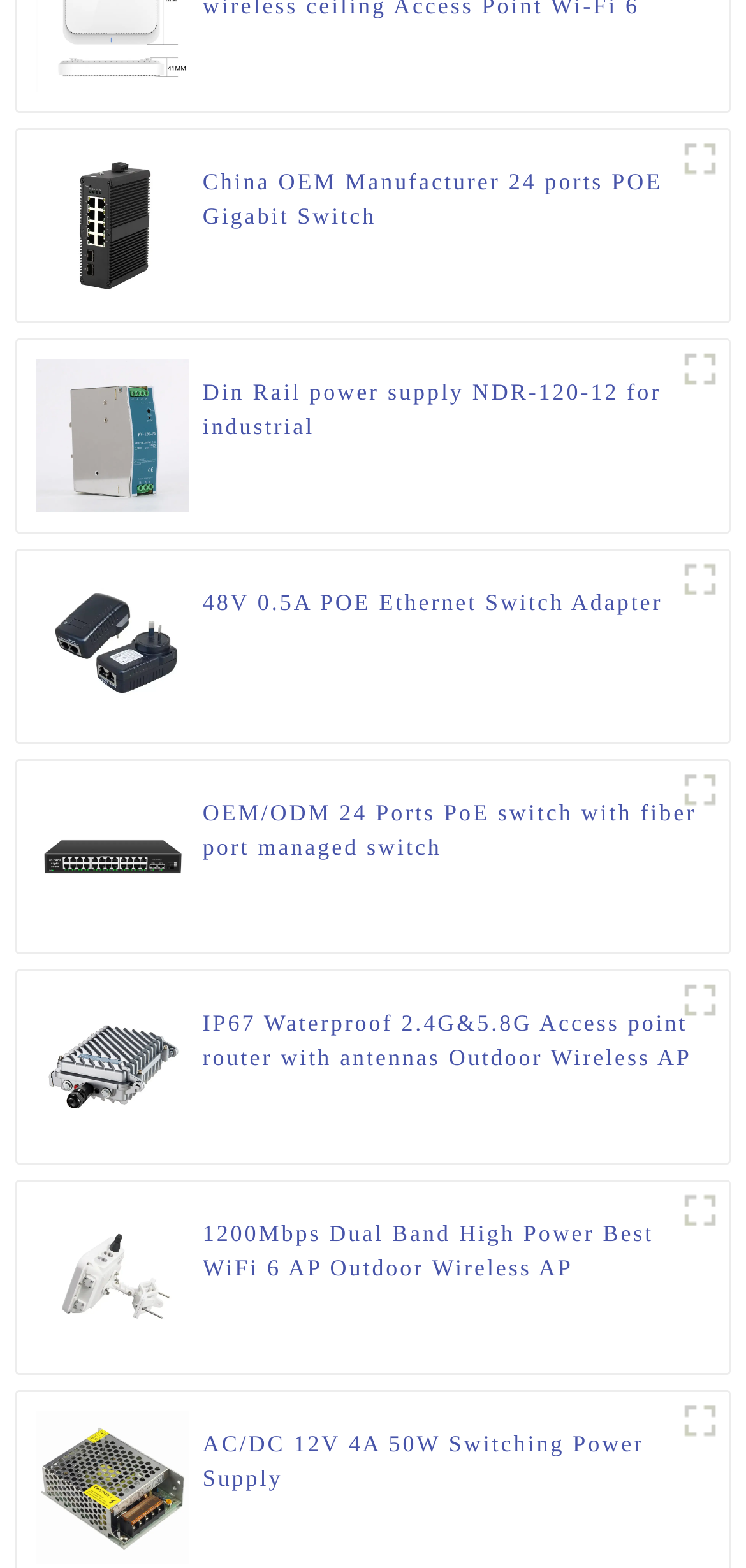Could you specify the bounding box coordinates for the clickable section to complete the following instruction: "View 24 Port Managed Poe Switch details"?

[0.048, 0.133, 0.254, 0.151]